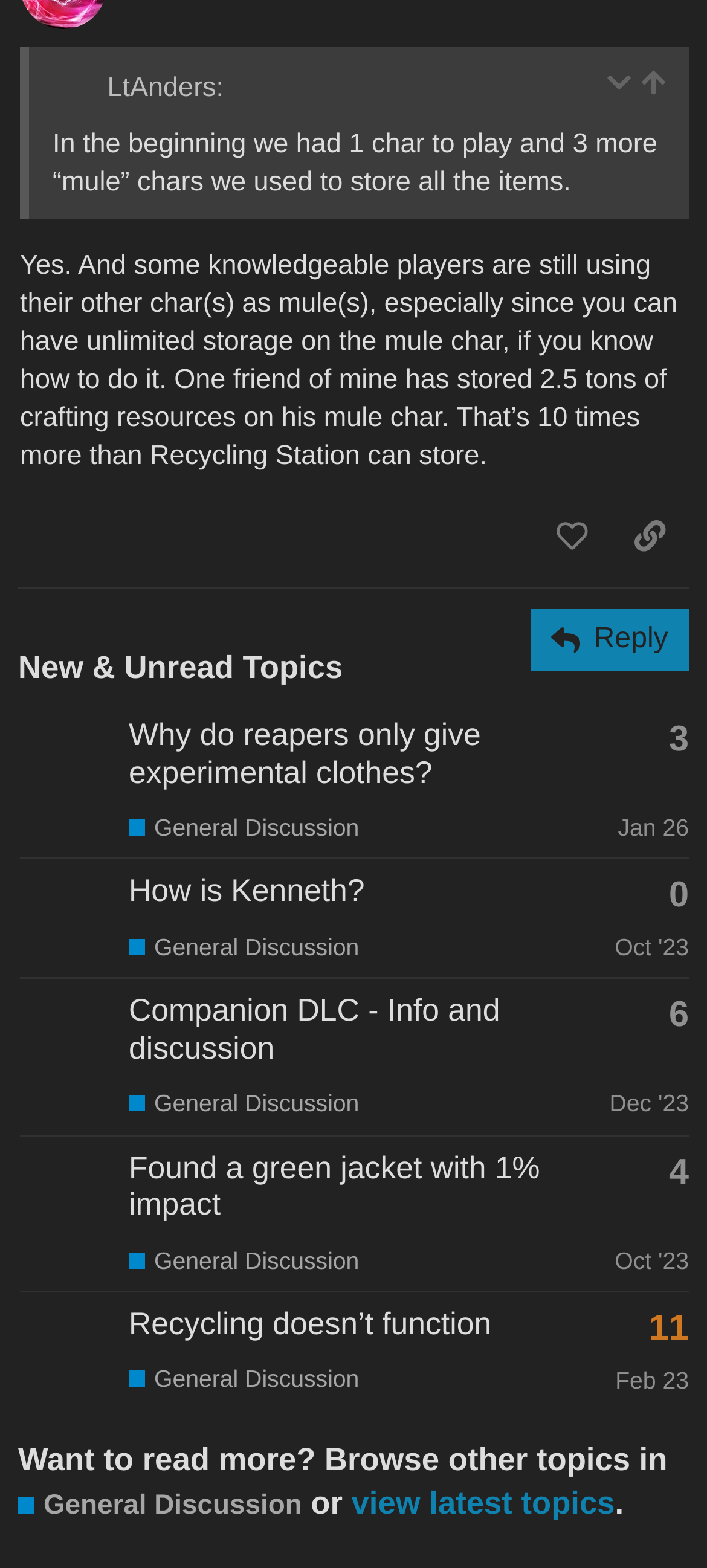Using the provided element description "11", determine the bounding box coordinates of the UI element.

[0.918, 0.837, 0.974, 0.86]